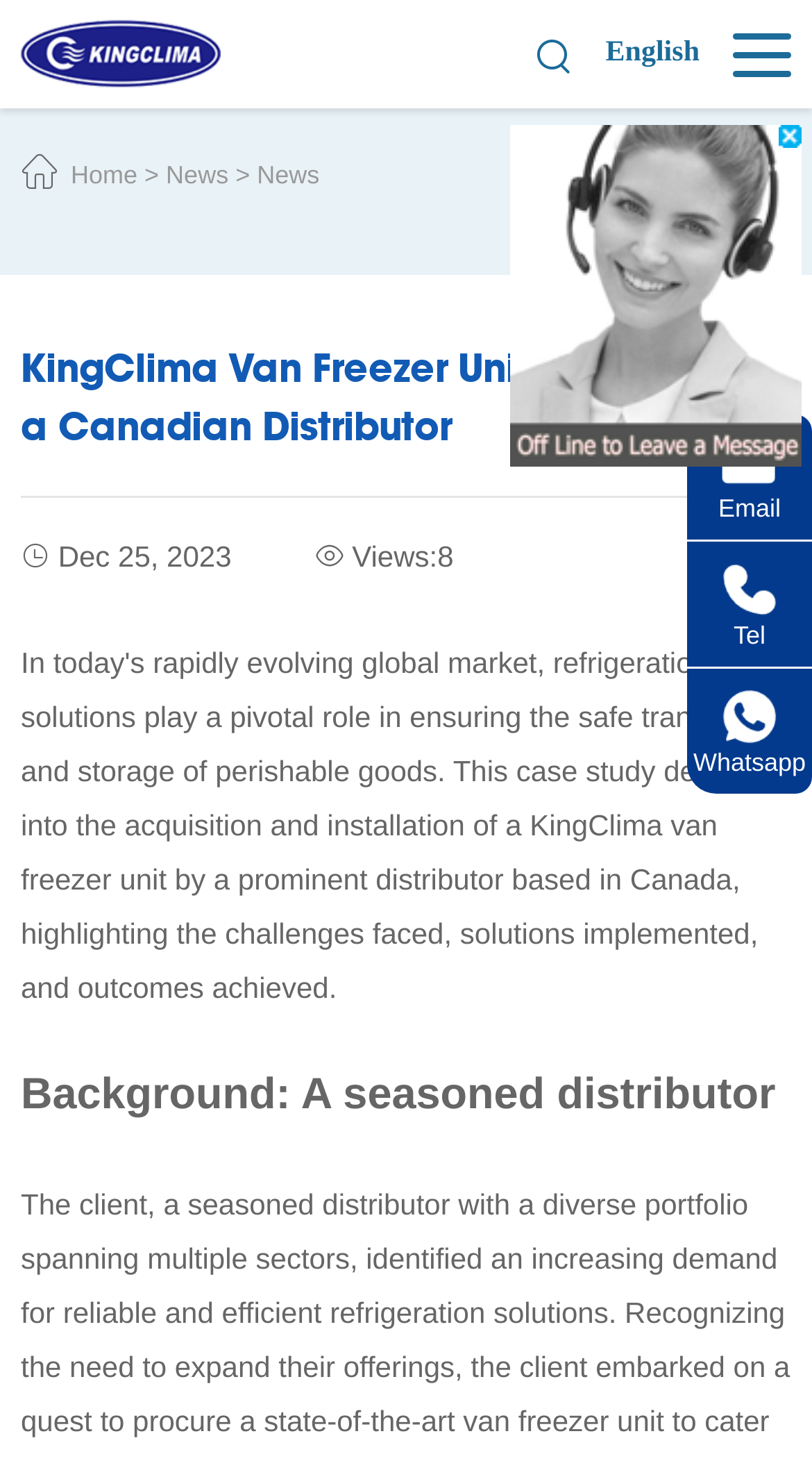Please give a short response to the question using one word or a phrase:
How many contact methods are provided?

3